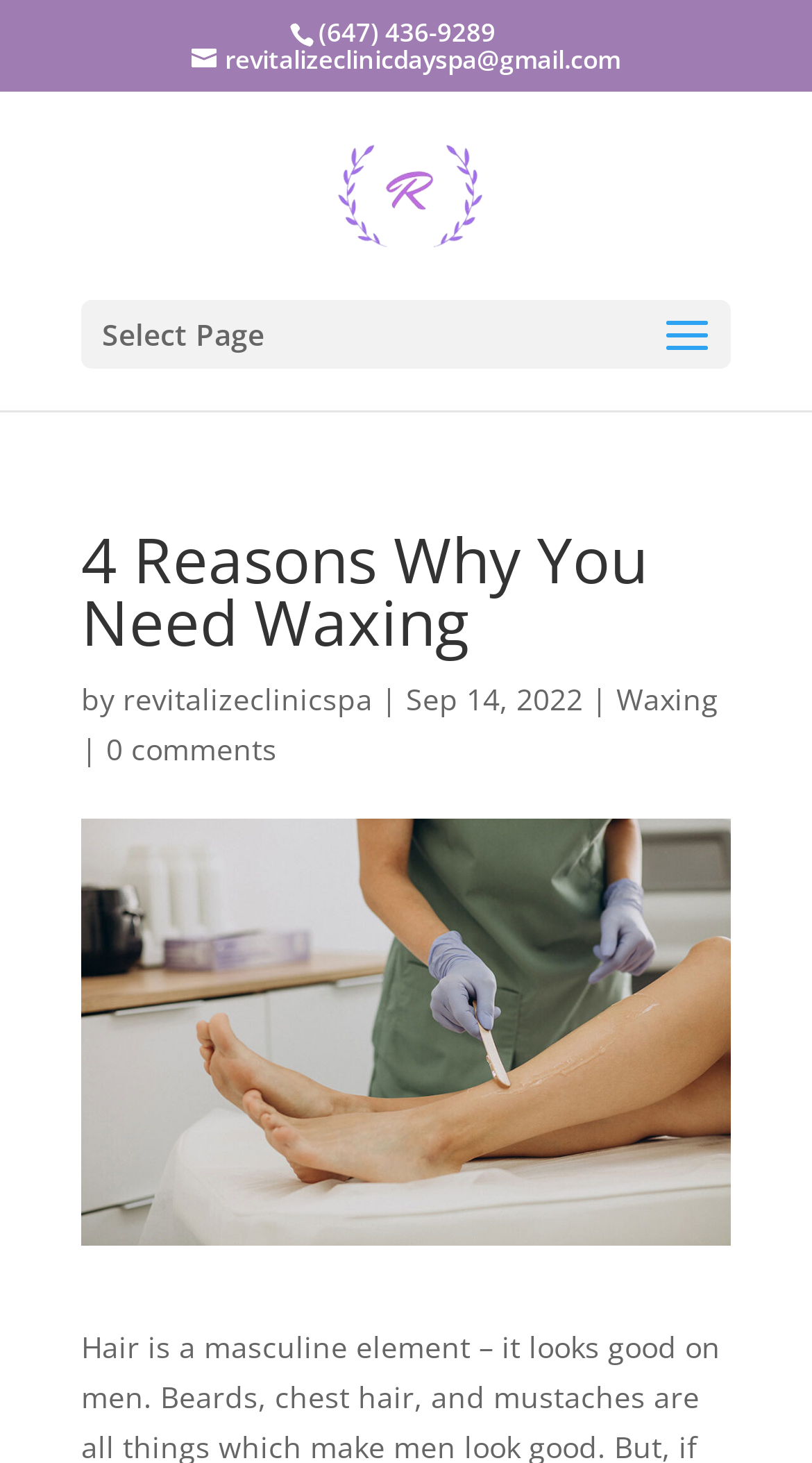Elaborate on the different components and information displayed on the webpage.

The webpage appears to be a blog post or article from Revitalize Clinic and Day Spa, with a focus on waxing services. At the top of the page, there are three links: a phone number, an email address, and the clinic's name, which is also accompanied by a small logo image. 

Below these links, there is a navigation menu item labeled "Select Page". The main content of the page is headed by a title "4 Reasons Why You Need Waxing", which is followed by the author's name and the date of publication, September 14, 2022. 

To the right of the title, there is a link to the category "Waxing" and another link indicating that there are "0 comments" on the post. The main image of the page is a large banner that spans the width of the page, showcasing various waxing services offered by the clinic, including body waxing, leg waxing, chest waxing, and face waxing.

Overall, the page is promoting the benefits of waxing and inviting readers to learn more about the services offered by Revitalize Clinic and Day Spa.